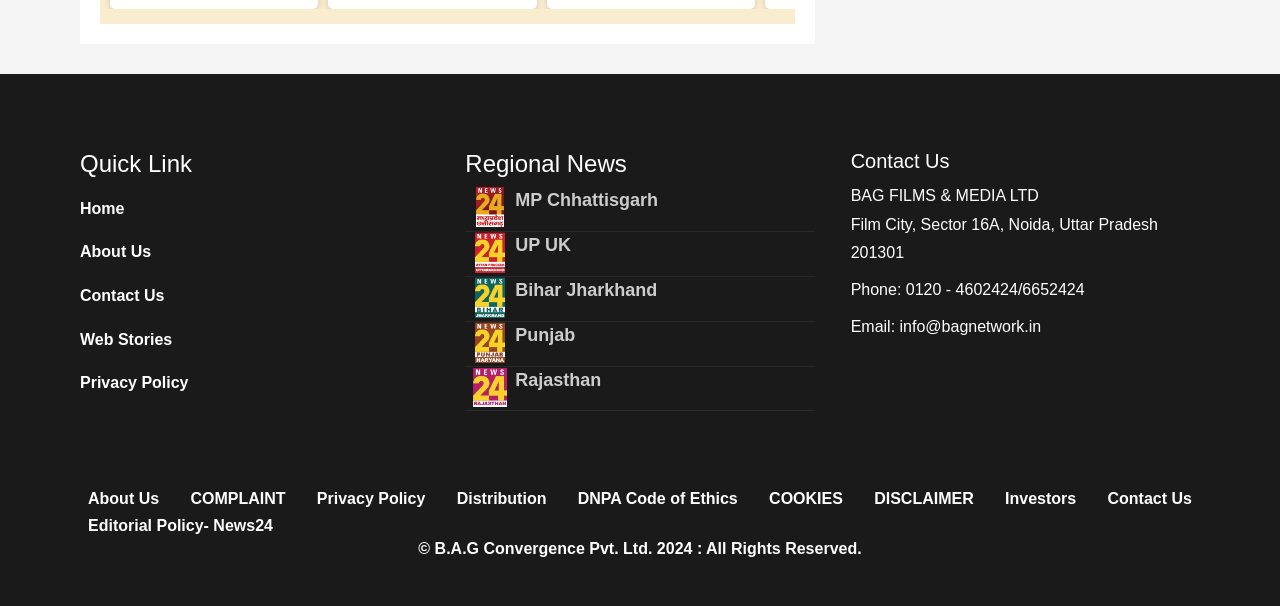Identify the bounding box coordinates of the element to click to follow this instruction: 'Contact 'BAG FILMS & MEDIA LTD''. Ensure the coordinates are four float values between 0 and 1, provided as [left, top, right, bottom].

[0.665, 0.308, 0.812, 0.336]